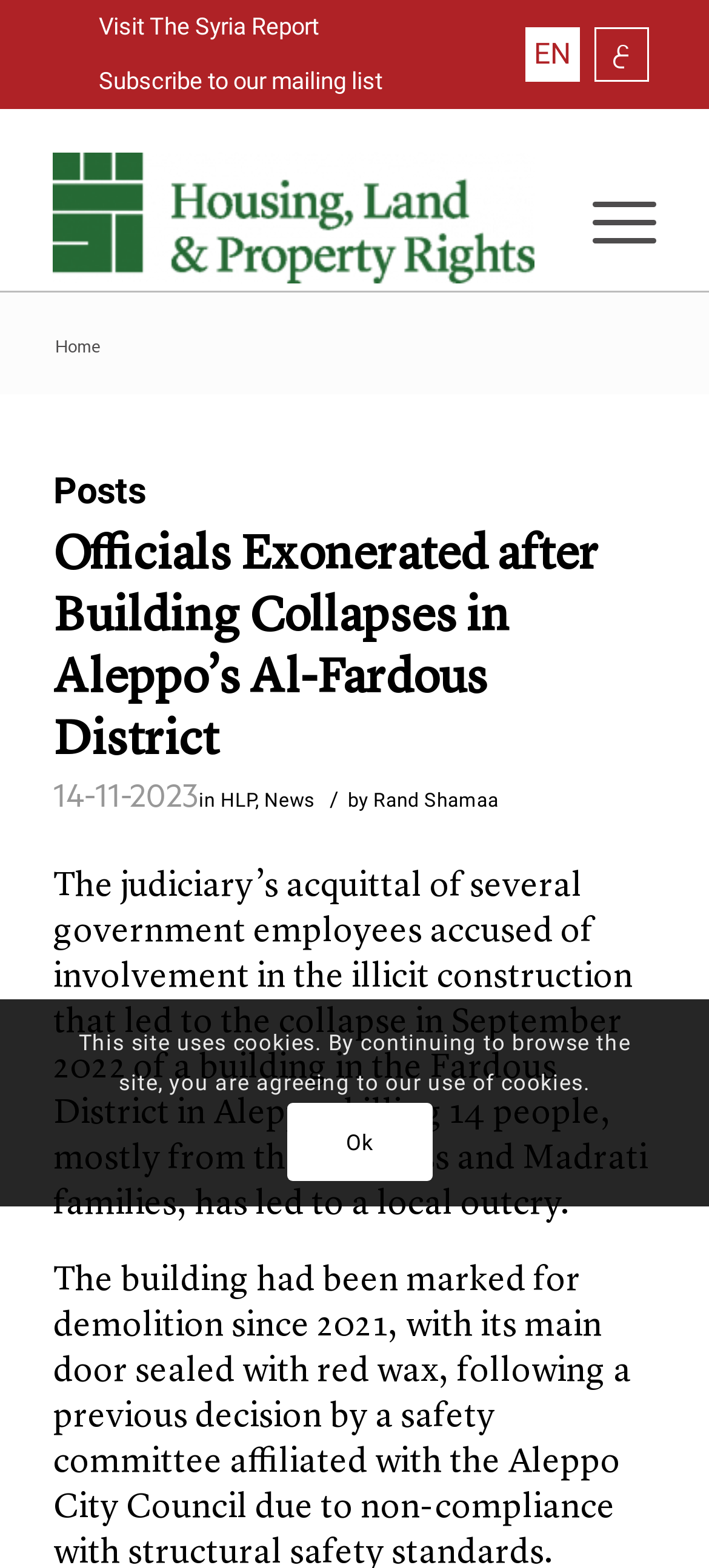Analyze the image and answer the question with as much detail as possible: 
How many links are there in the menu?

I counted the links 'Home', 'Posts', 'Syria Report', 'Menu', and 'Visit The Syria Report' which are likely to be part of the menu.